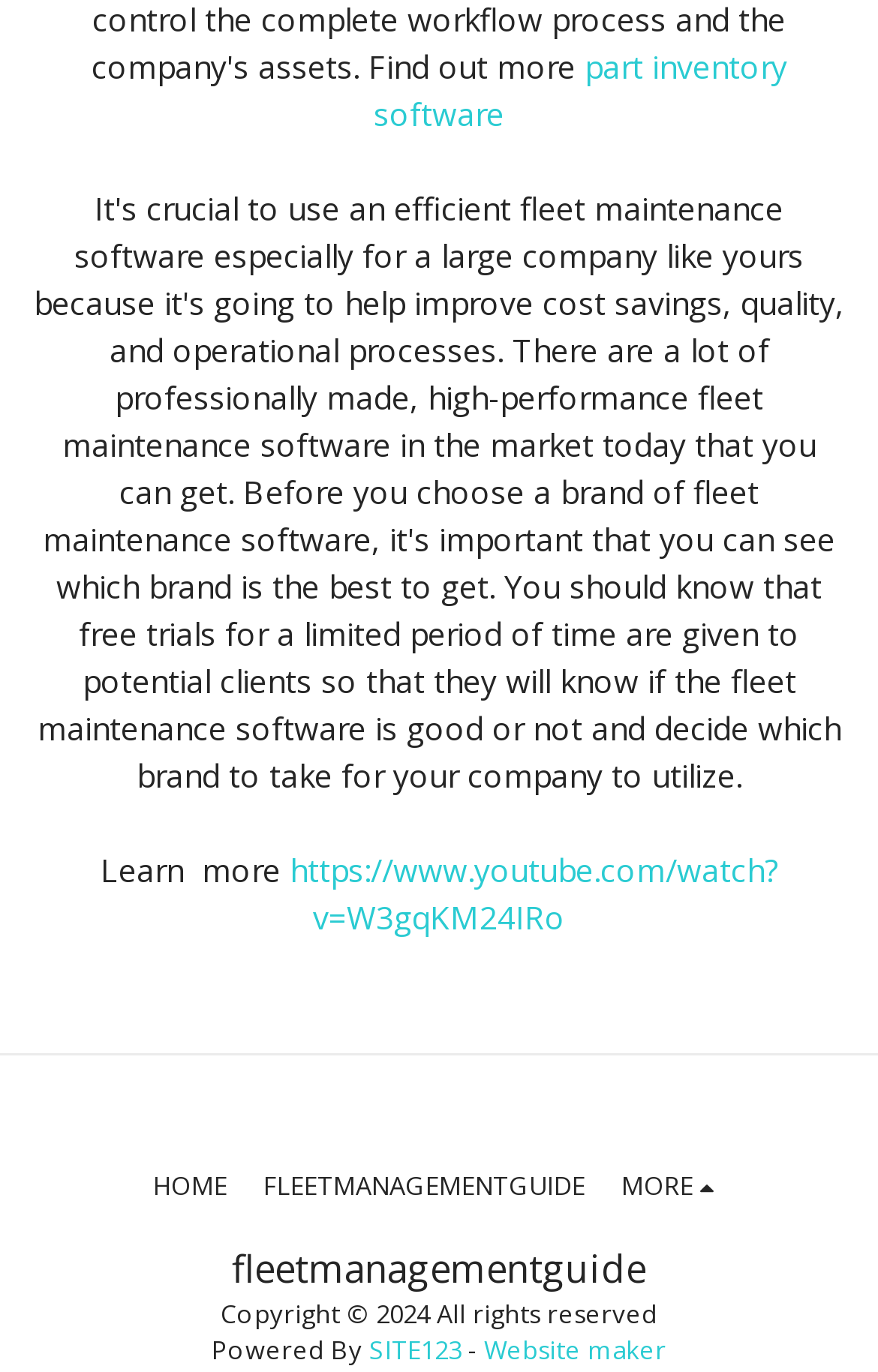Locate the bounding box for the described UI element: "more". Ensure the coordinates are four float numbers between 0 and 1, formatted as [left, top, right, bottom].

[0.707, 0.847, 0.826, 0.88]